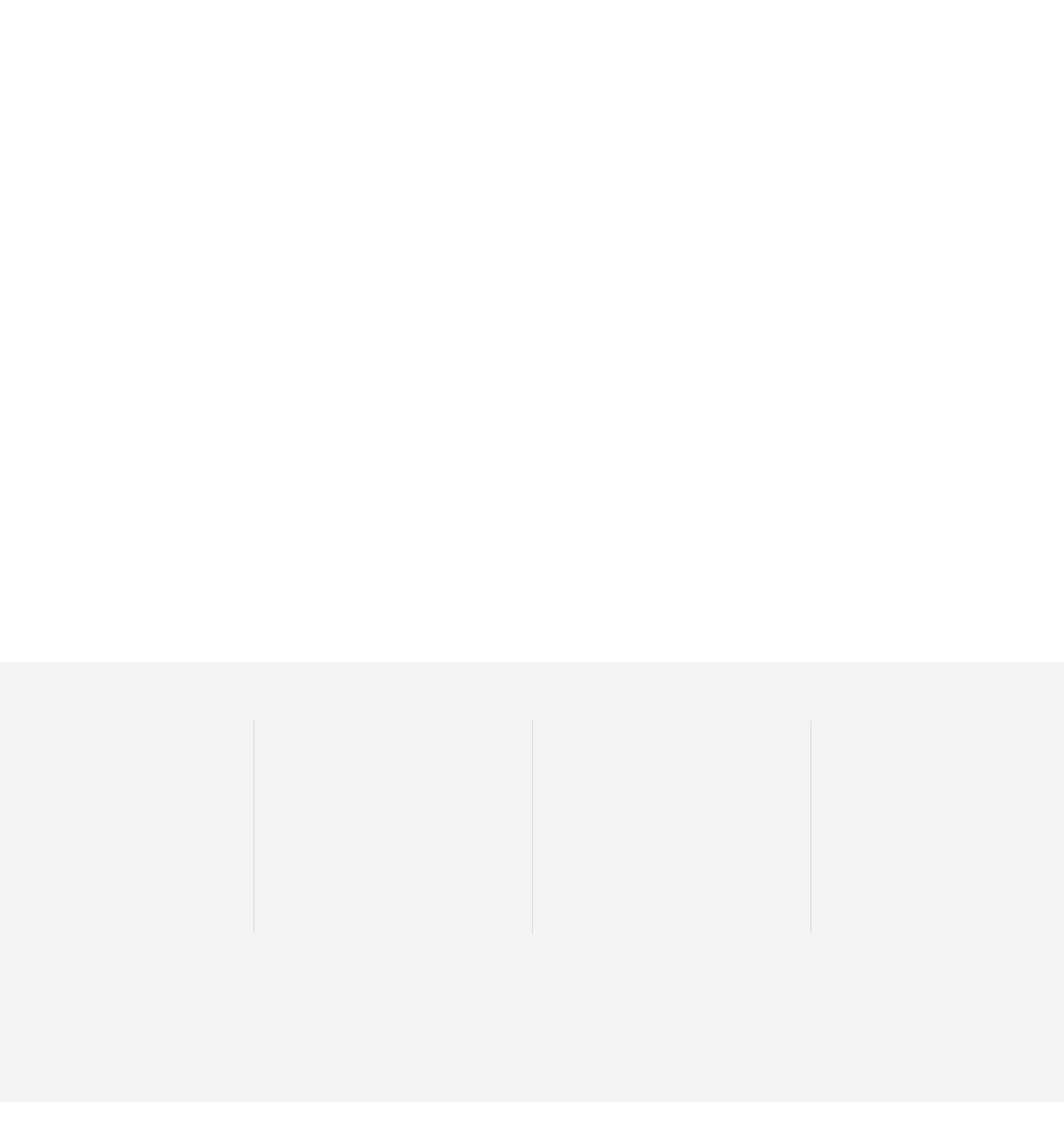What is the name of the company?
Using the image as a reference, deliver a detailed and thorough answer to the question.

The company name is mentioned in the 'About Luminator Technology Group' section, which is a heading element on the webpage.